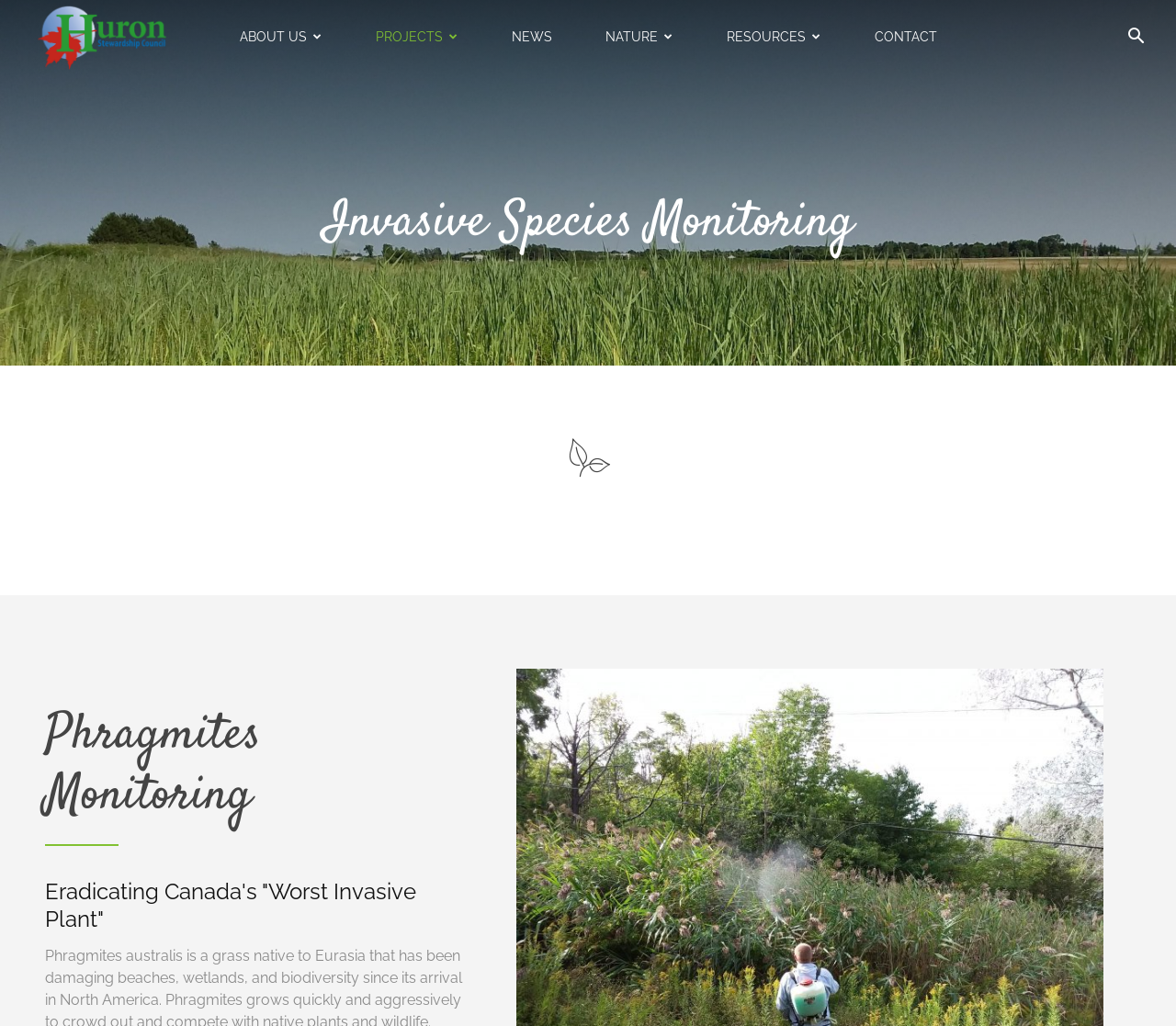What is the topic of invasive species monitoring?
Identify the answer in the screenshot and reply with a single word or phrase.

Phragmites